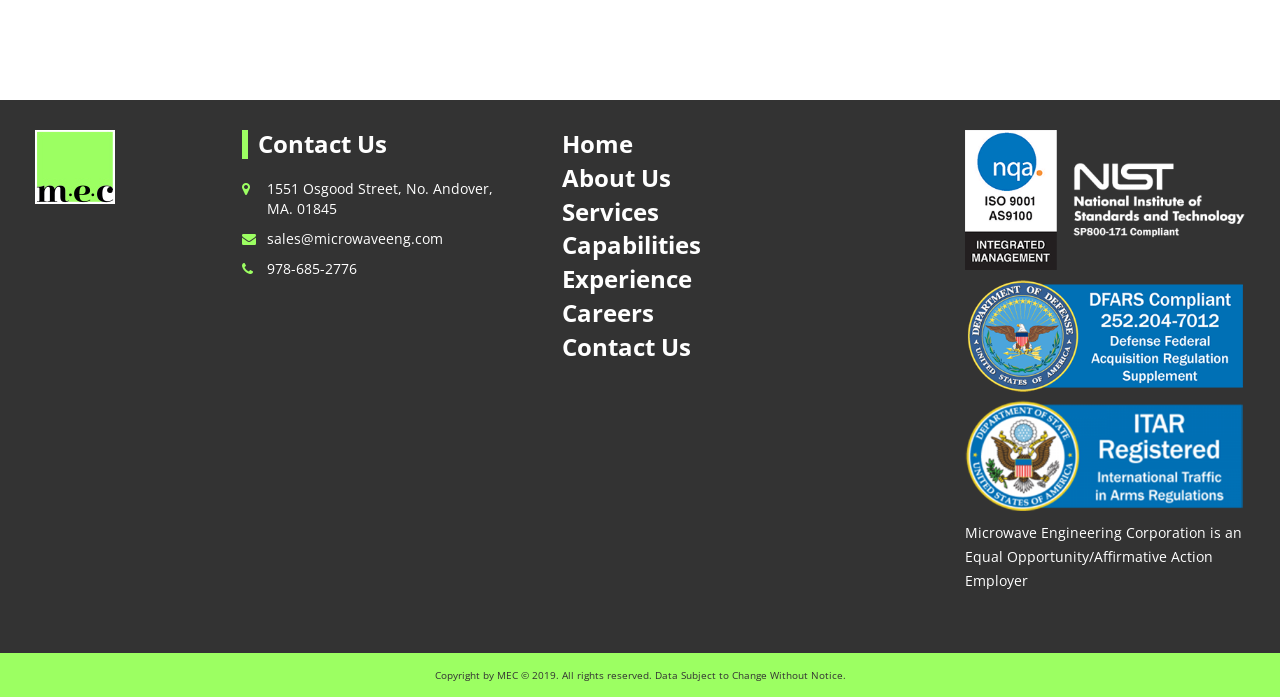Provide a brief response in the form of a single word or phrase:
How many links are there in the top-right section of the webpage?

6